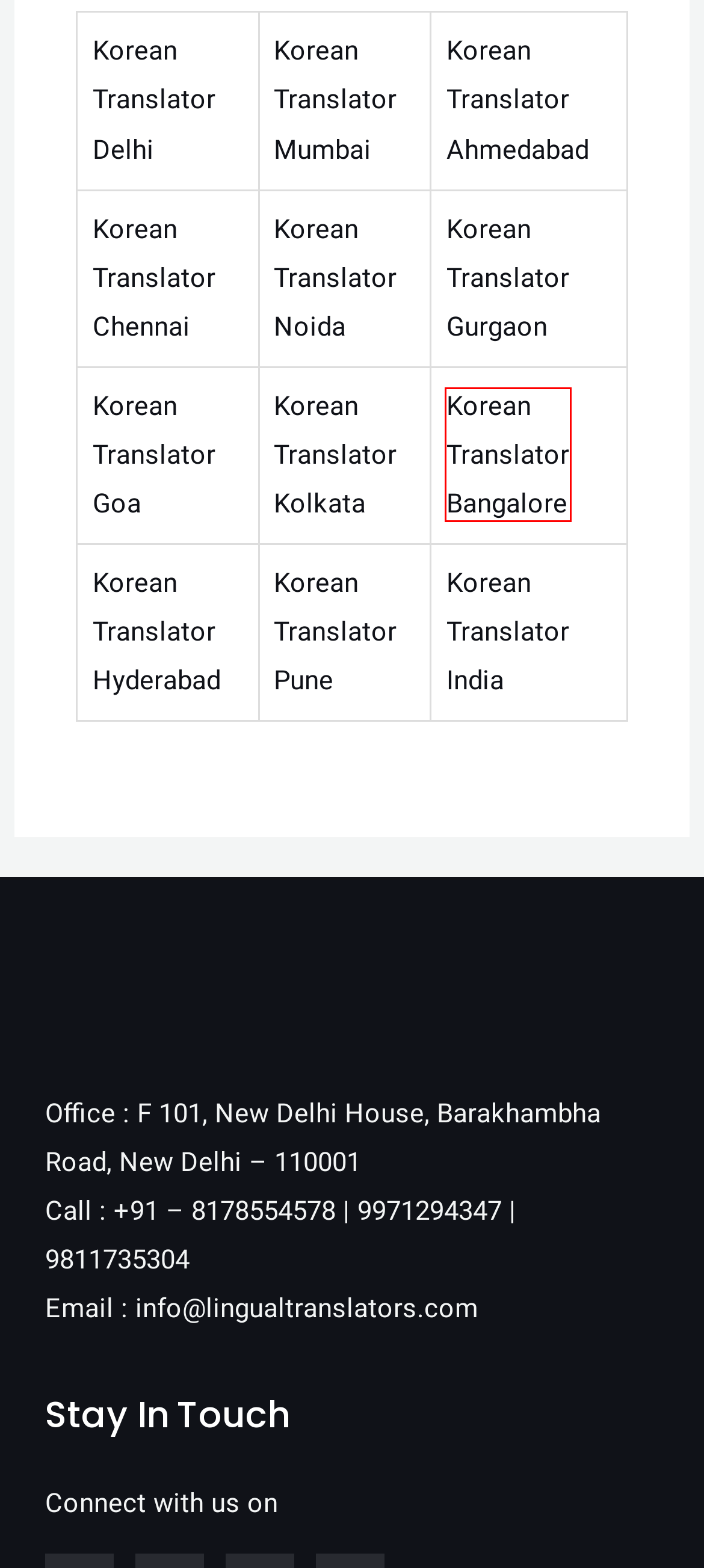Given a webpage screenshot with a UI element marked by a red bounding box, choose the description that best corresponds to the new webpage that will appear after clicking the element. The candidates are:
A. Certified Korean Translator in Goa | 8178554578 | ISO Certified Agency
B. Certified Korean Translator in Mumbai | 8178554578 | ISO Certified
C. Certified Korean Translator in Bangalore | 8178554578 | ISO Certified
D. Certified Korean Translator in Noida | 8178554578 | ISO Certified
E. Certified Korean Translator in Gurgaon | 8178554578 | ISO Certified
F. Certified Korean Translator in Kolkata | 8178554578 | ISO Certified
G. Certified Korean Translator in Delhi | 8178554578 | ISO Certified
H. Certified Korean Translator in Chennai | 8178554578 | ISO Certified

C